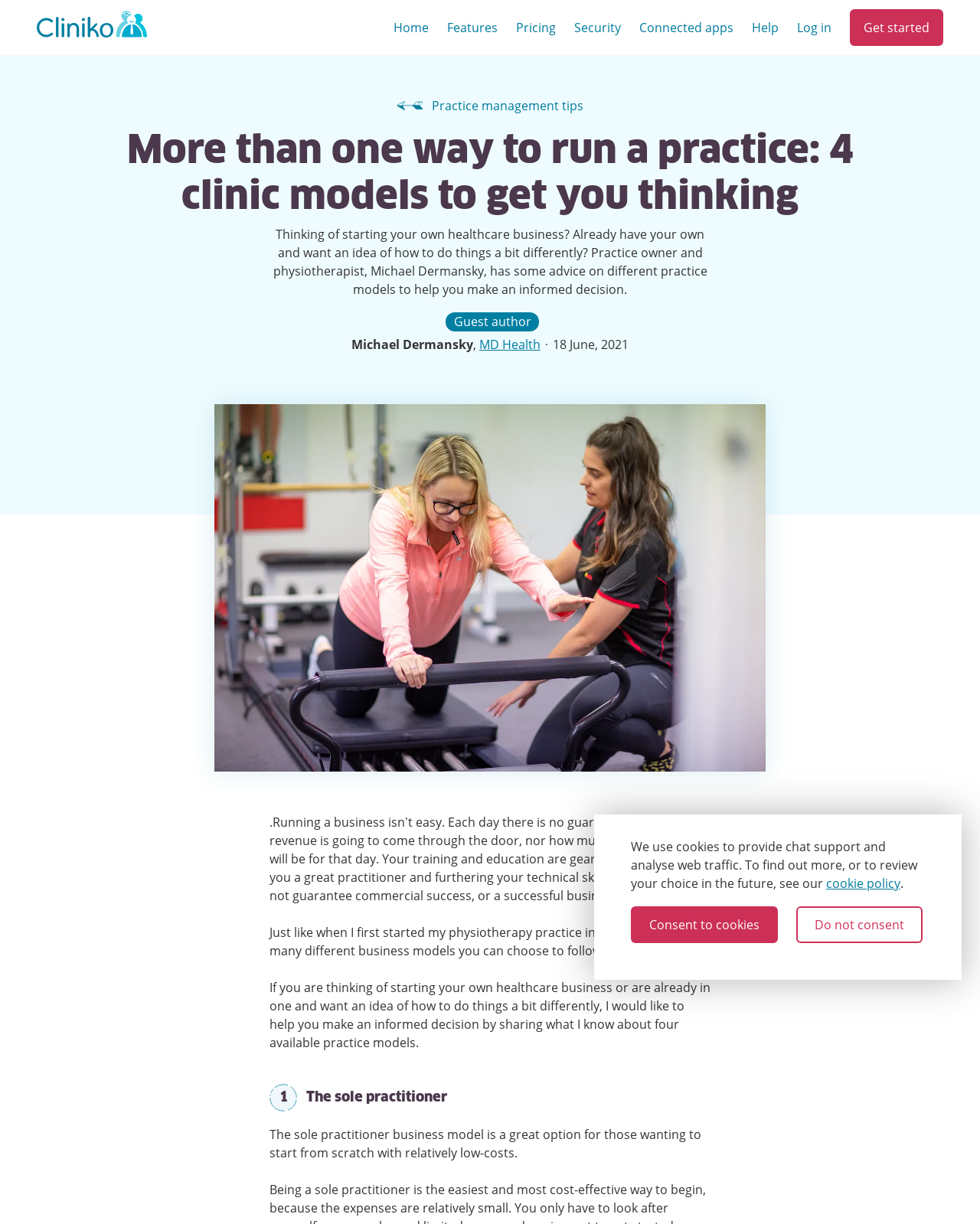What is the topic of the article?
Please give a detailed answer to the question using the information shown in the image.

Based on the content of the webpage, it appears that the article is discussing different business models for healthcare practices, with the author sharing their experience as a physiotherapist and practice owner.